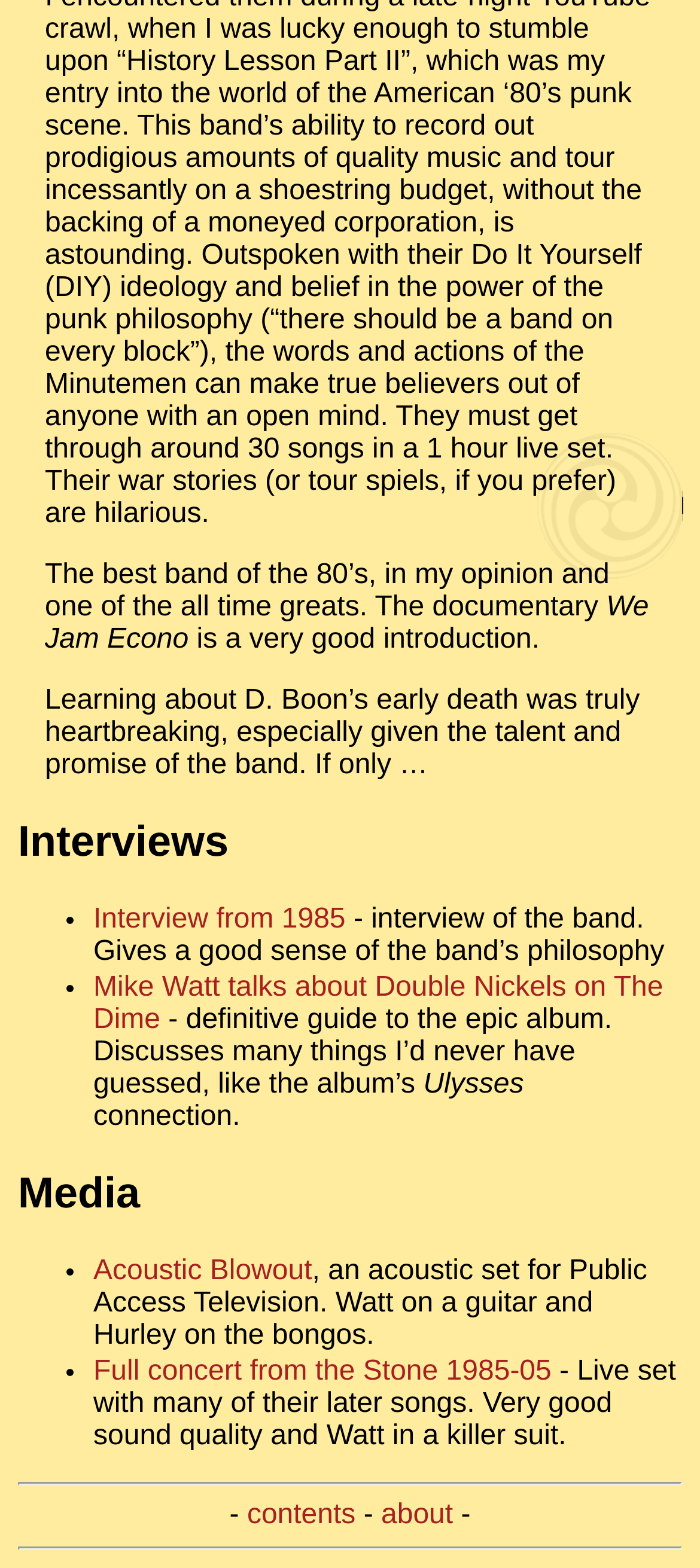Given the webpage screenshot and the description, determine the bounding box coordinates (top-left x, top-left y, bottom-right x, bottom-right y) that define the location of the UI element matching this description: Interview from 1985

[0.133, 0.576, 0.494, 0.596]